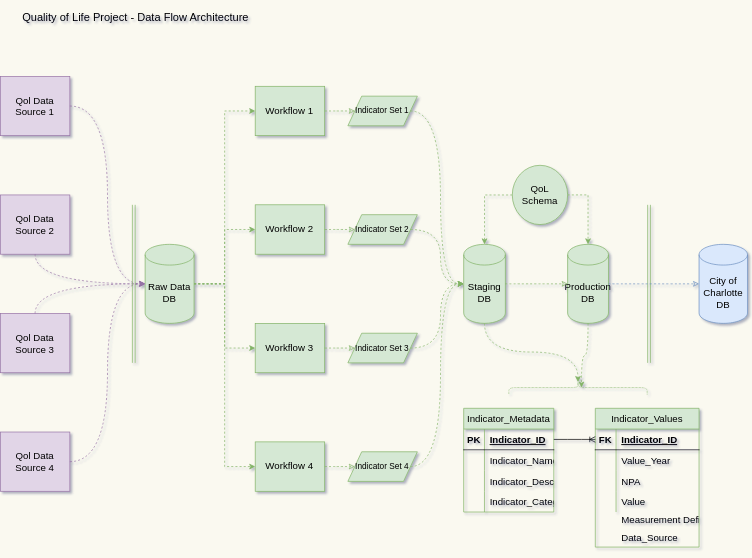Explain the details of the image you are viewing.

This image illustrates the "Quality of Life Project - Data Flow Architecture," providing a comprehensive overview of the data processing workflow. At the top, four data sources, labeled as QoL Data Source 1 through 4, represent the initial points of data collection. The data flows into a central "Raw Data DB," from which multiple workflows emanate—Workflows 1 to 4. Each workflow processes the data and outputs distinct sets of indicators (Indicator Sets 1 to 4). 

The processed data then transitions into two crucial databases: the "Staging DB" and the "Production DB," ensuring that it is ready for further analysis and utilization. The image also features a "QoL Schema" that connects the staging and production stages, highlighting a well-structured approach to managing data integrity and accessibility. To the right, the flow leads to the "City of Charlotte DB," indicating integration with municipal data systems. 

Overall, this diagram succinctly captures the systematic approach taken in the QoL project to efficiently manage and analyze data, paving the way for informed decision-making and improved quality of life initiatives.